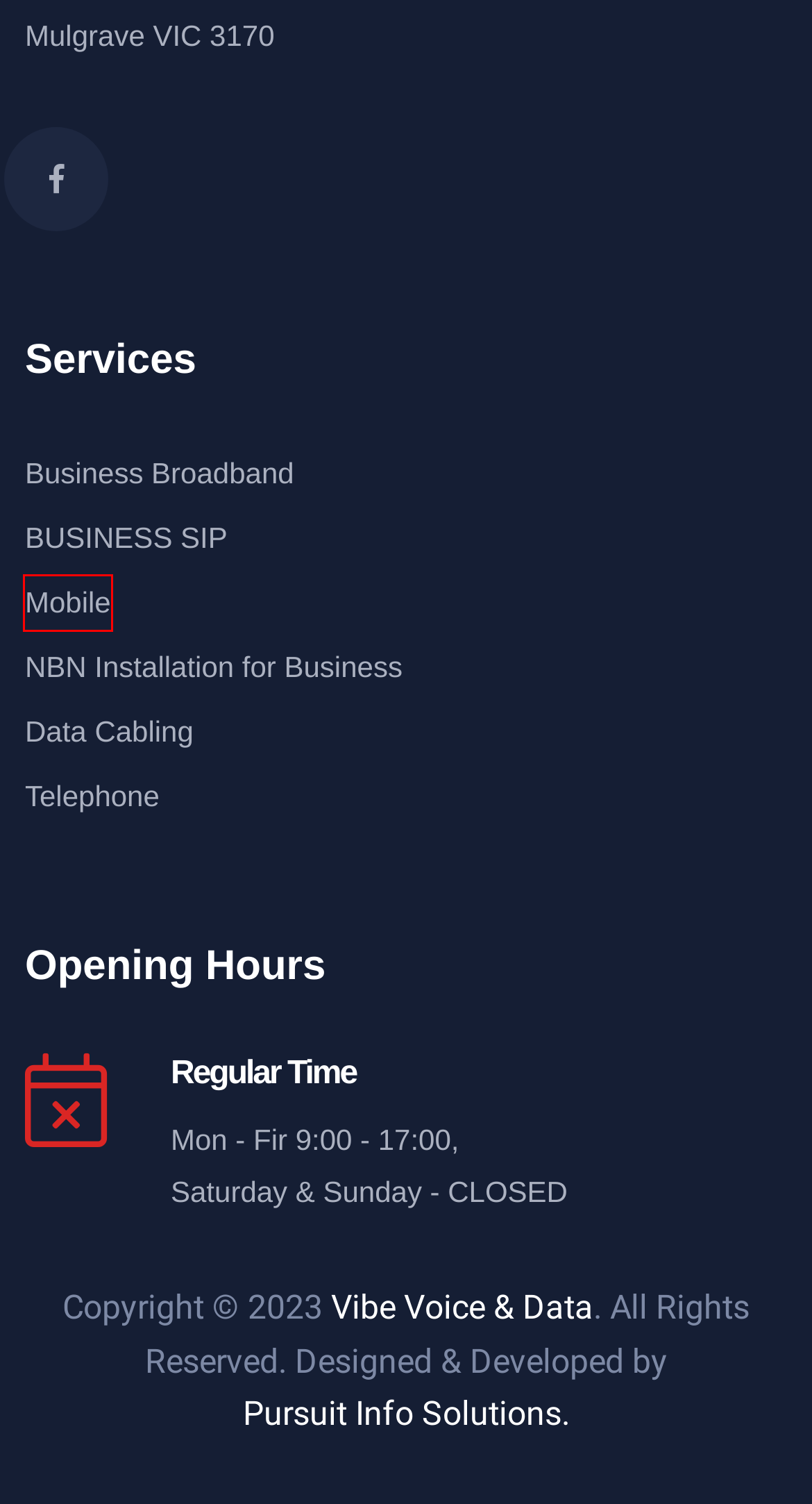You have a screenshot of a webpage with a red bounding box highlighting a UI element. Your task is to select the best webpage description that corresponds to the new webpage after clicking the element. Here are the descriptions:
A. Website Design and Development Services | Pursuit Info Solutios
B. FunFest - Vibe Voice & Data
C. Network Data Cabling Installation Service | Vibe Voice and Data
D. Business Telephone Data Cabling Systems Melbourne | VOIP telephone systems
E. Services - Vibe Voice & Data
F. NBN INSTALLATION Providers AUSTRALIA
G. Business Broadband - Vibe Voice & Data
H. Telstra Business sip support & ISDN Services and Mobile SIM Plans

H